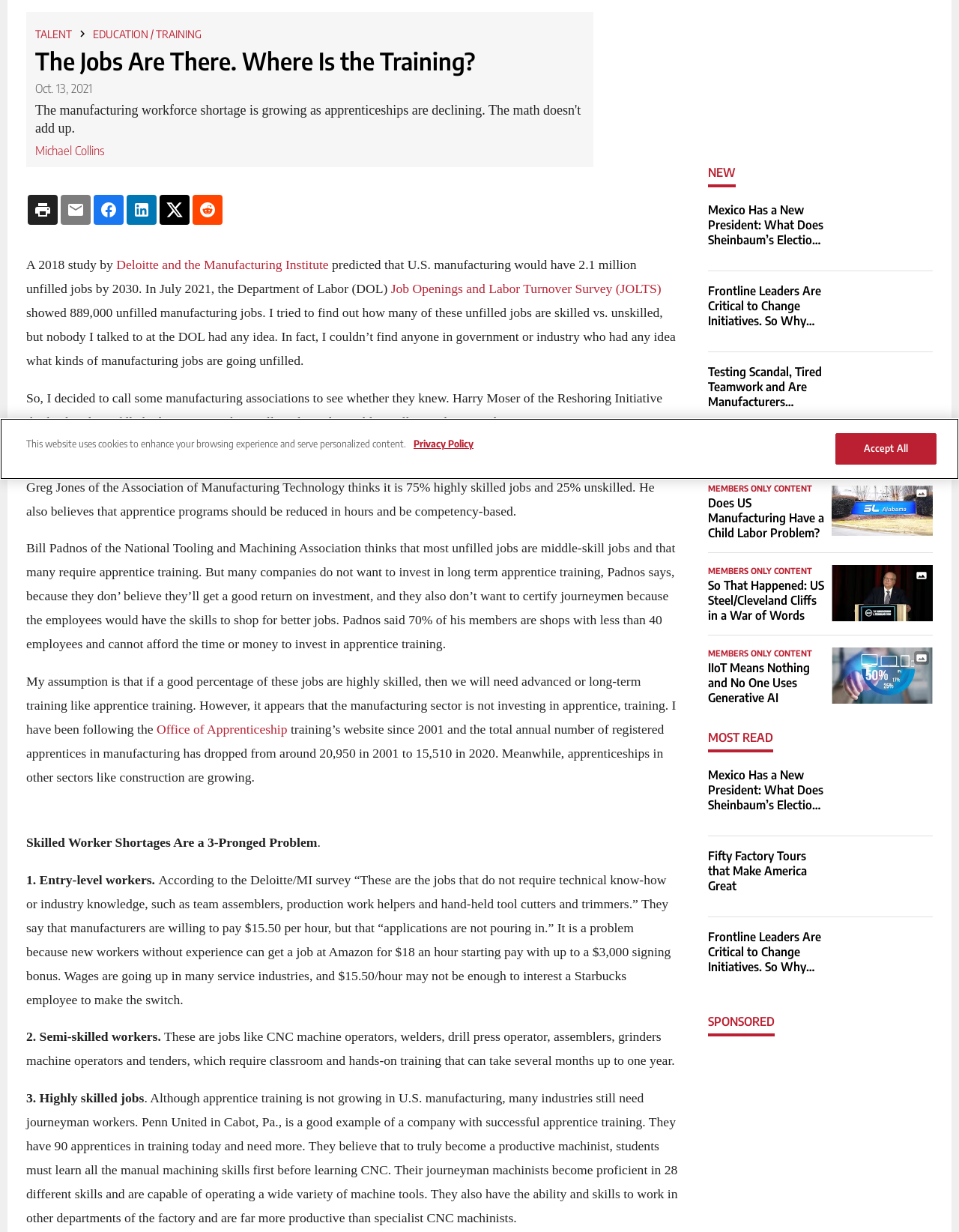Using the provided element description "parent_node: SL Alabama LLC/LinkedIn", determine the bounding box coordinates of the UI element.

[0.867, 0.392, 0.973, 0.437]